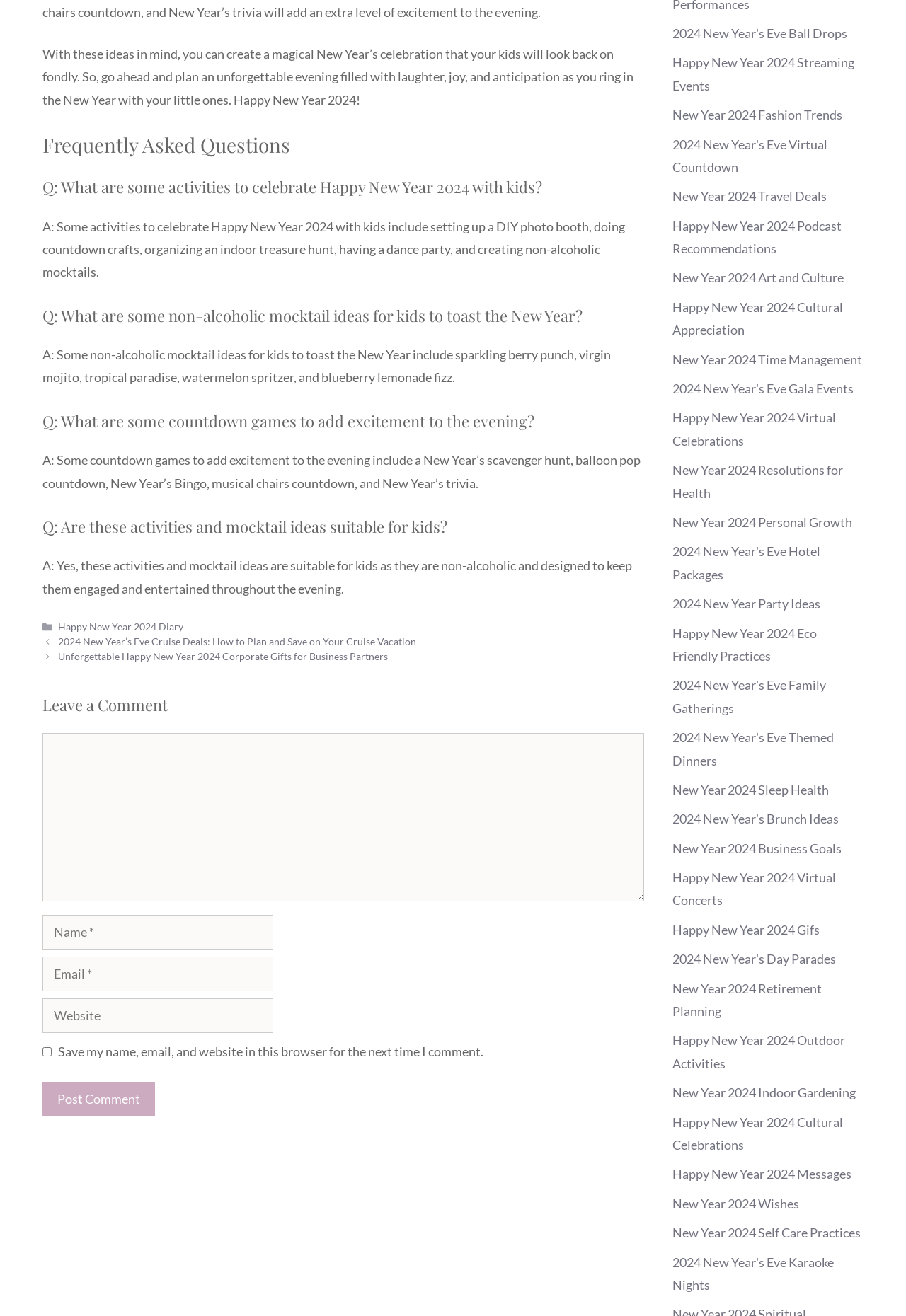Find the bounding box coordinates of the element's region that should be clicked in order to follow the given instruction: "Enter your name in the 'Name' field". The coordinates should consist of four float numbers between 0 and 1, i.e., [left, top, right, bottom].

[0.047, 0.695, 0.302, 0.721]